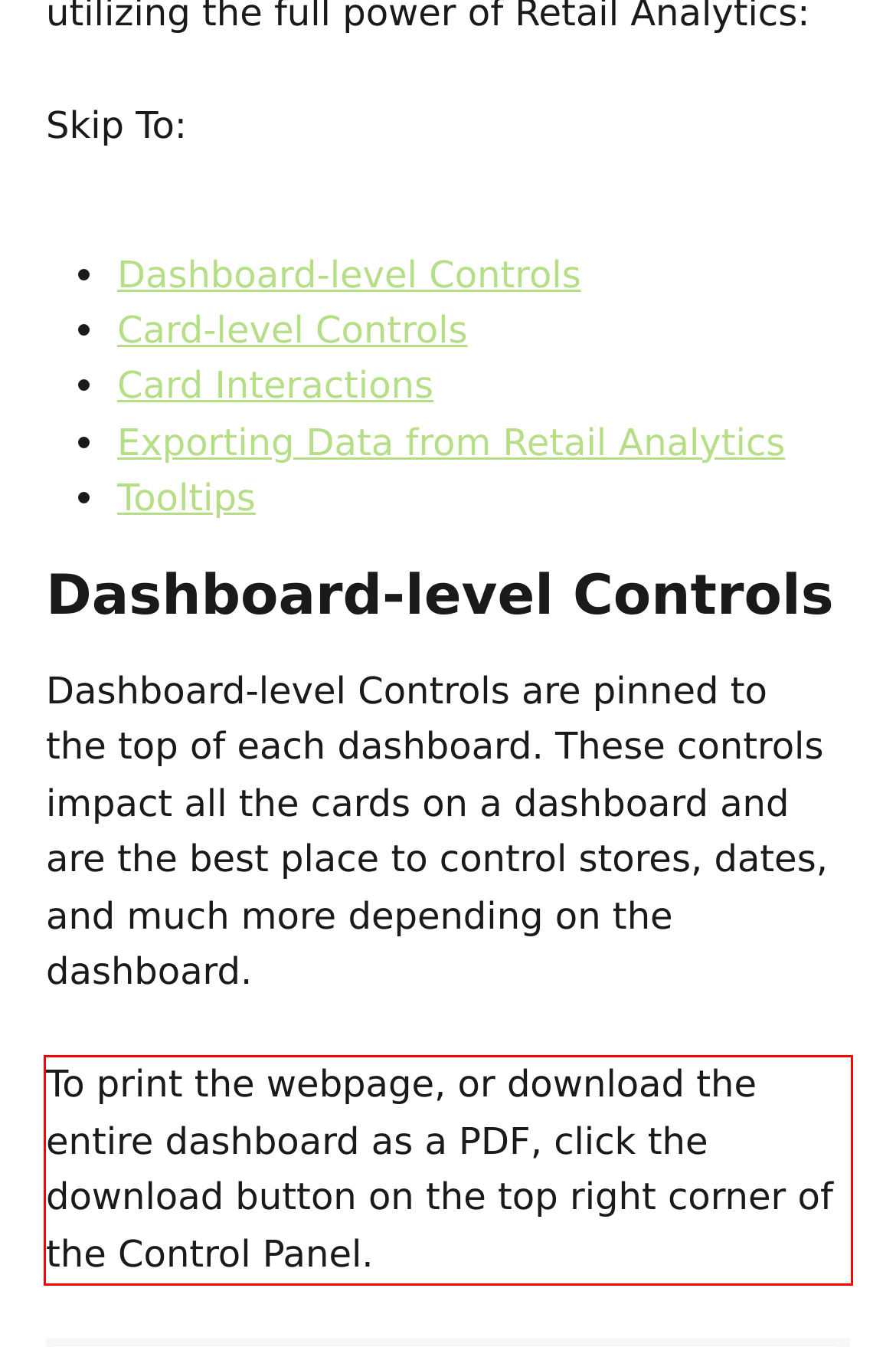Given a screenshot of a webpage with a red bounding box, please identify and retrieve the text inside the red rectangle.

To print the webpage, or download the entire dashboard as a PDF, click the download button on the top right corner of the Control Panel.